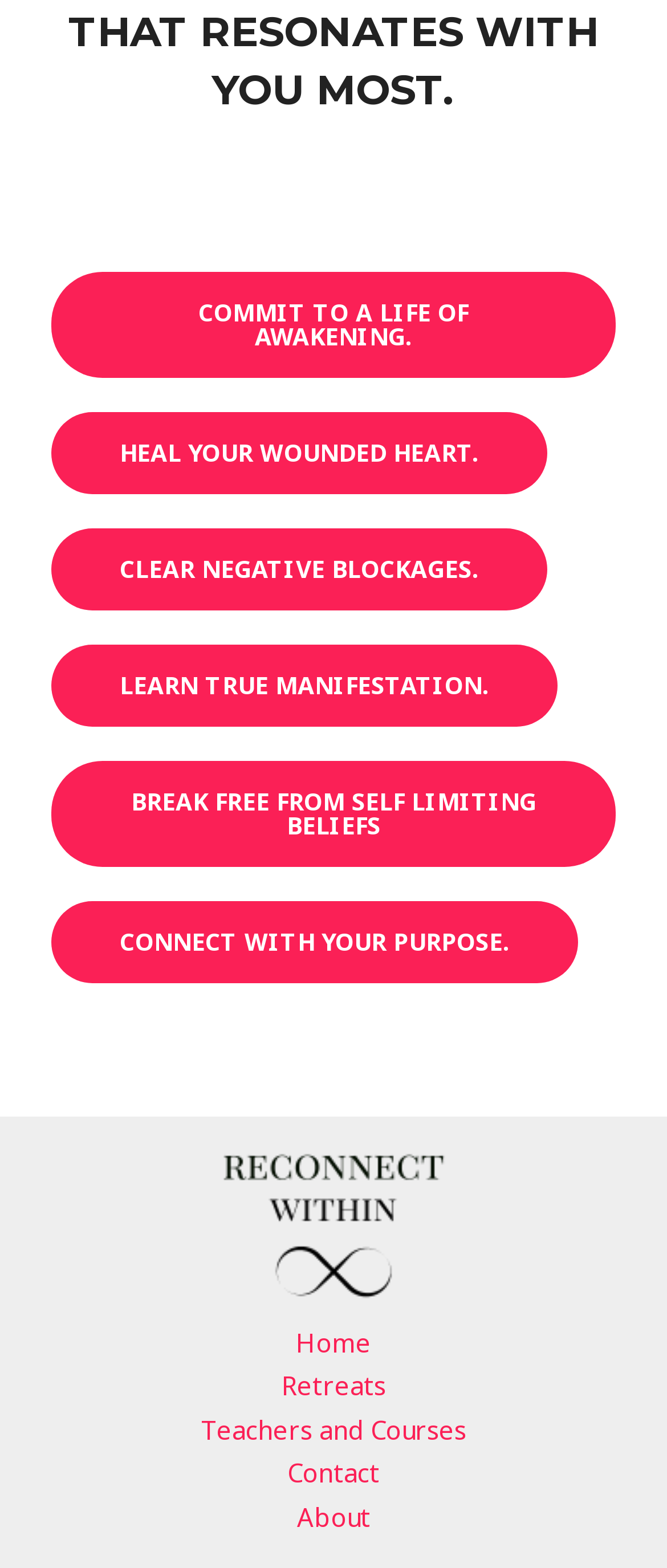Give the bounding box coordinates for the element described by: "Contact".

[0.379, 0.926, 0.621, 0.954]